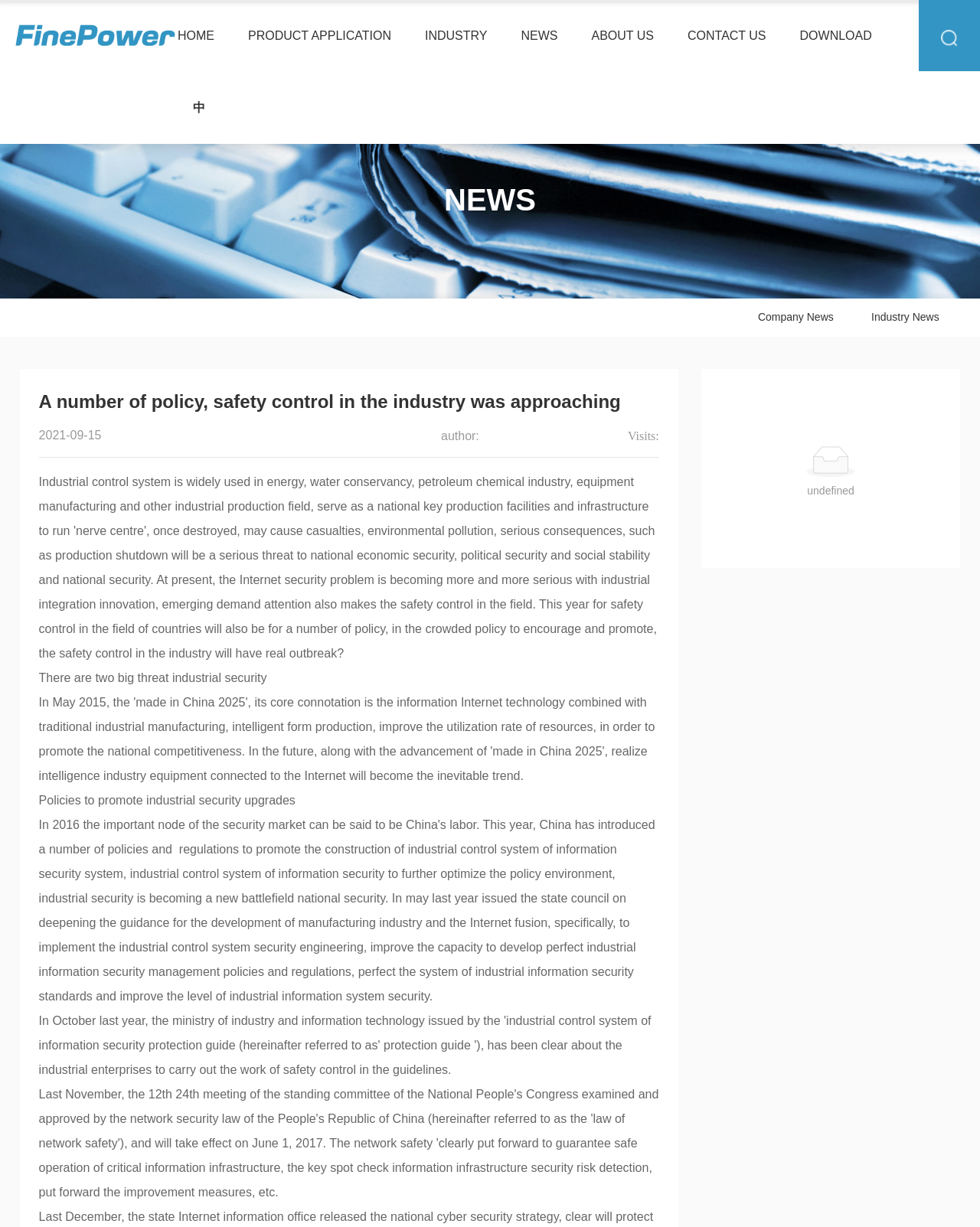What is the title of the news article?
Provide an in-depth and detailed answer to the question.

The title of the news article can be found in the heading element with a bounding box coordinate of [0.04, 0.316, 0.672, 0.339].